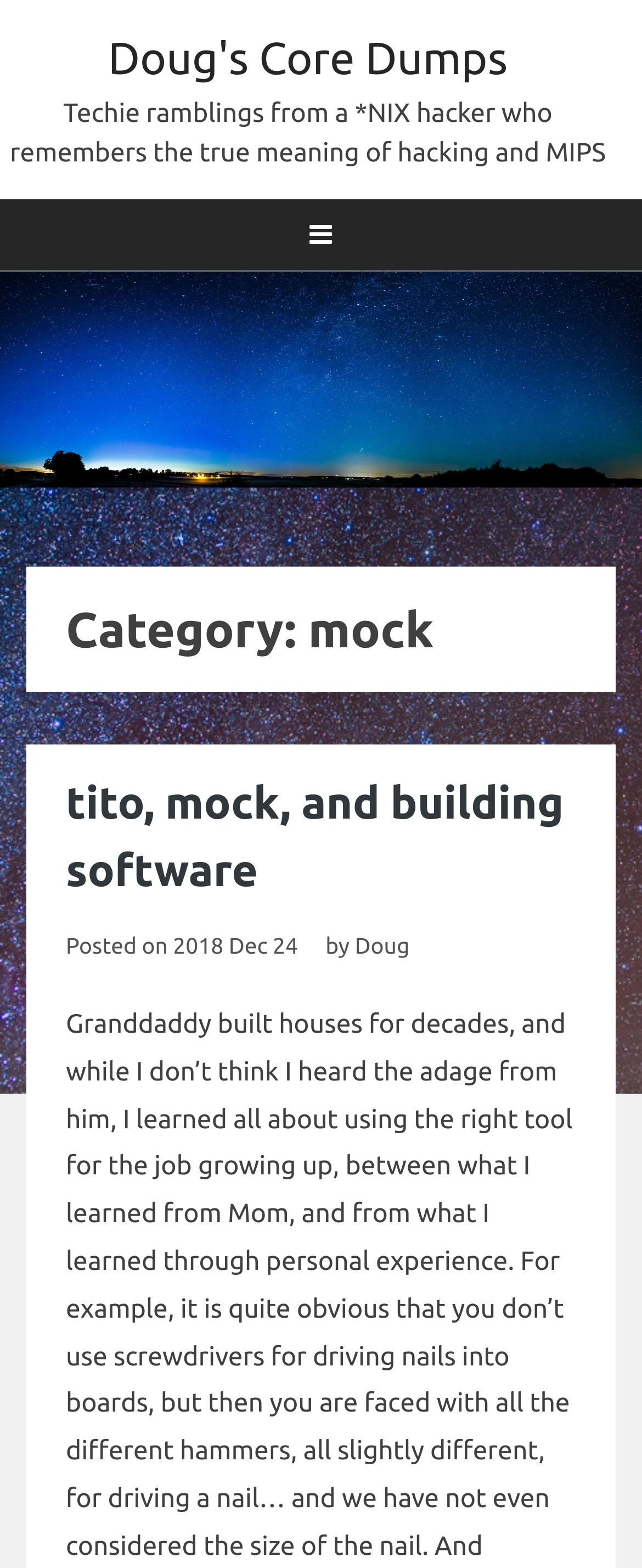What is the topic of the post?
Kindly offer a comprehensive and detailed response to the question.

I determined the answer by examining the heading element with the text 'tito, mock, and building software' which is a sub-element of the HeaderAsNonLandmark element.